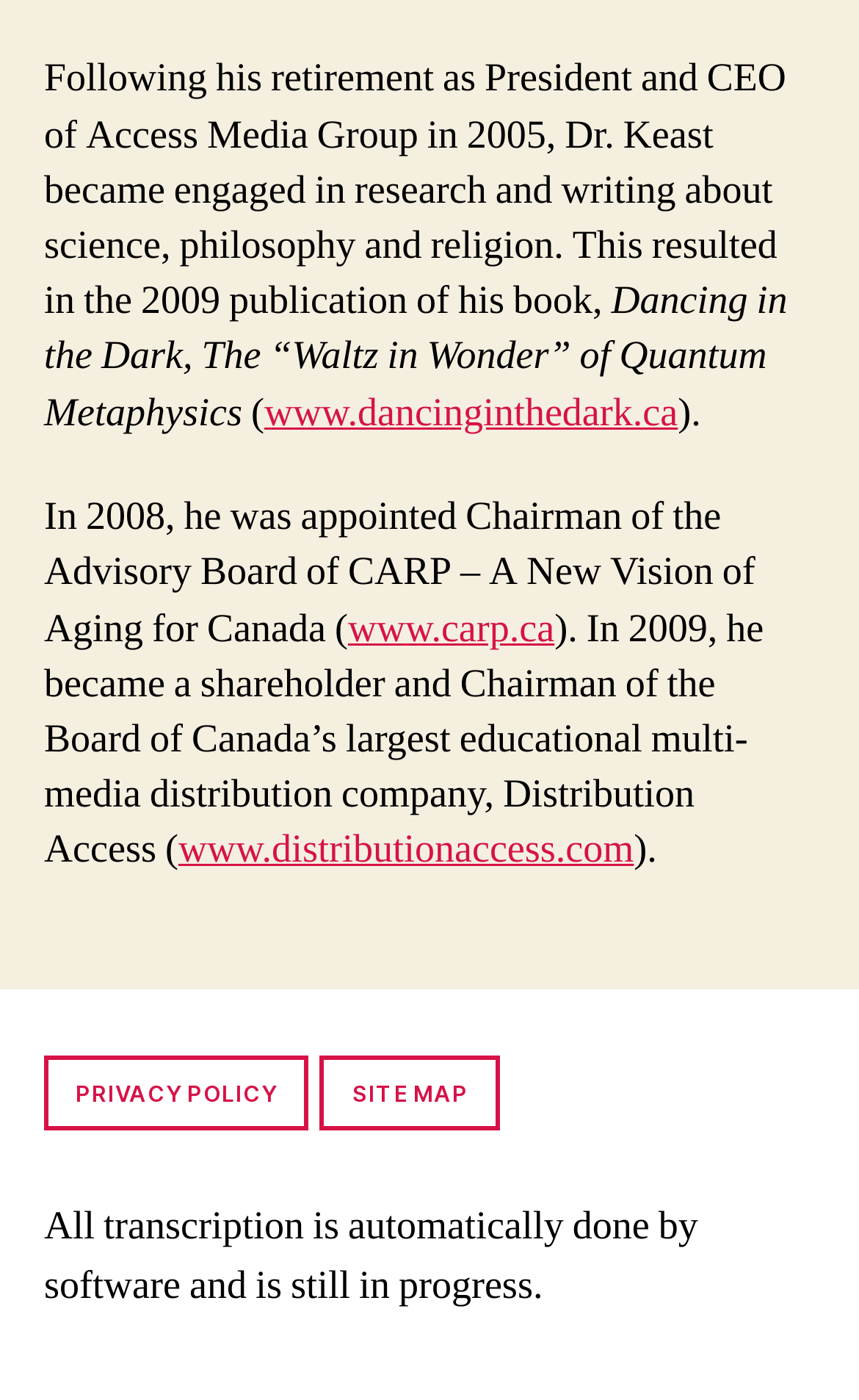Please respond in a single word or phrase: 
What is the name of the educational multi-media distribution company Dr. Keast is involved with?

Distribution Access